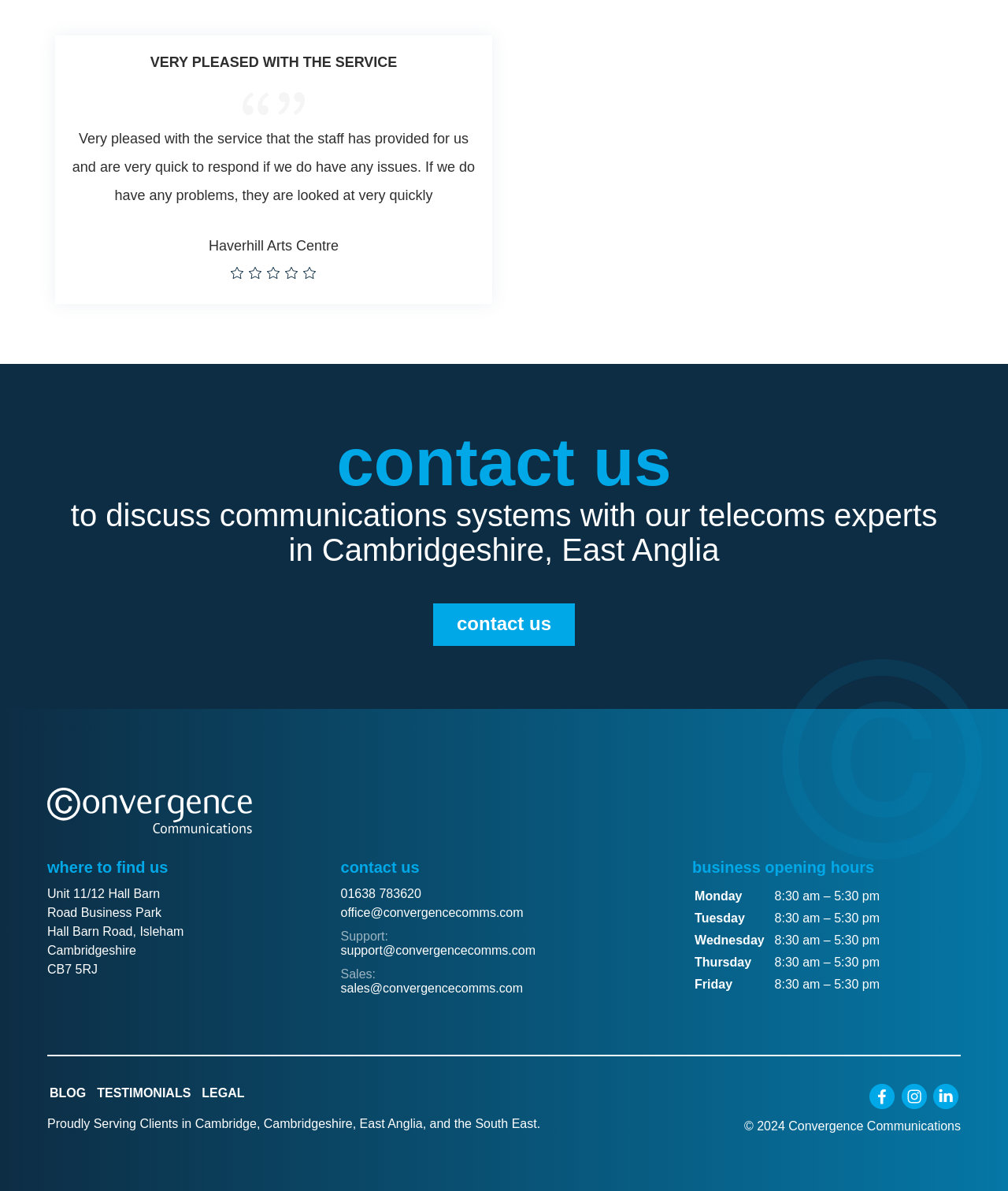Select the bounding box coordinates of the element I need to click to carry out the following instruction: "call 01638 783620".

[0.338, 0.745, 0.418, 0.756]